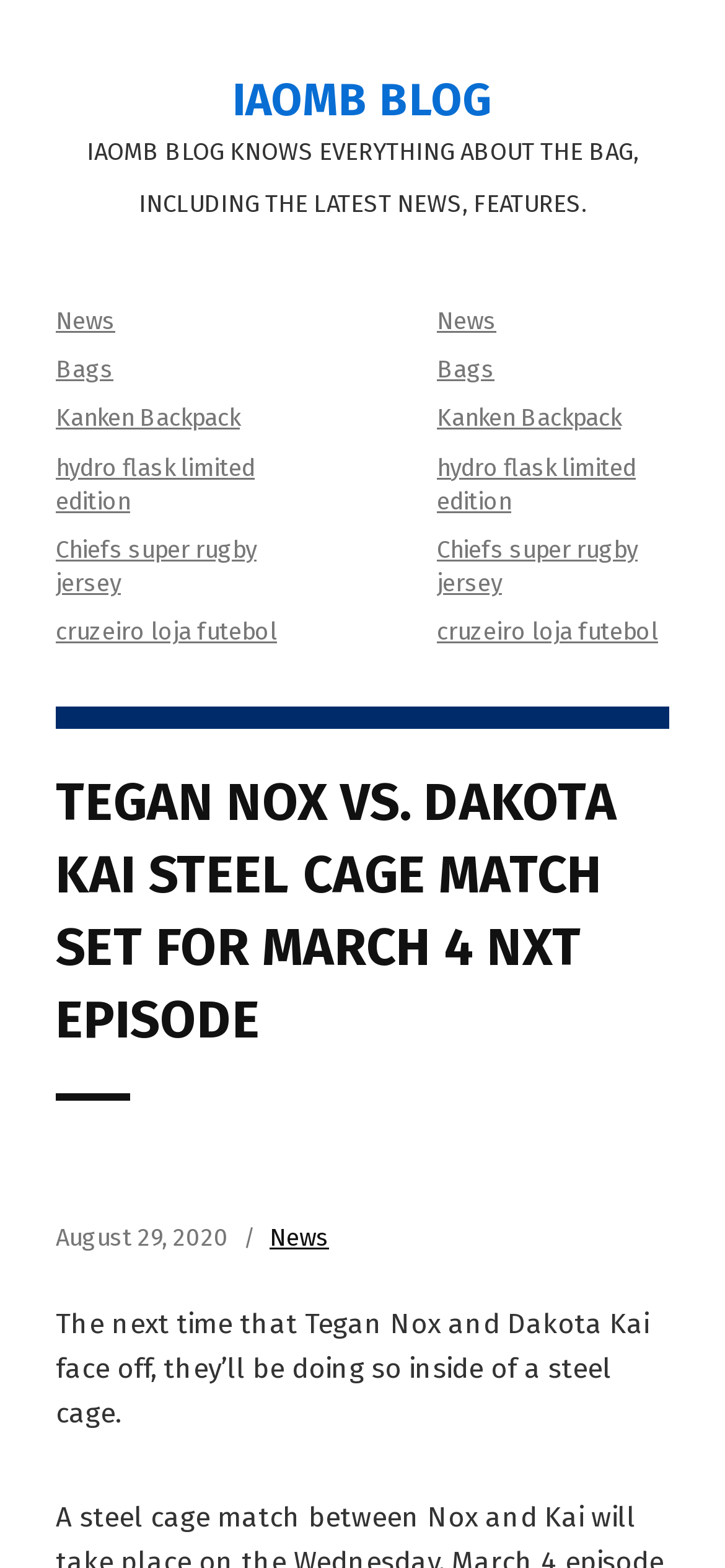Using the provided description MERGERS & ACQUISITIONS, find the bounding box coordinates for the UI element. Provide the coordinates in (top-left x, top-left y, bottom-right x, bottom-right y) format, ensuring all values are between 0 and 1.

None